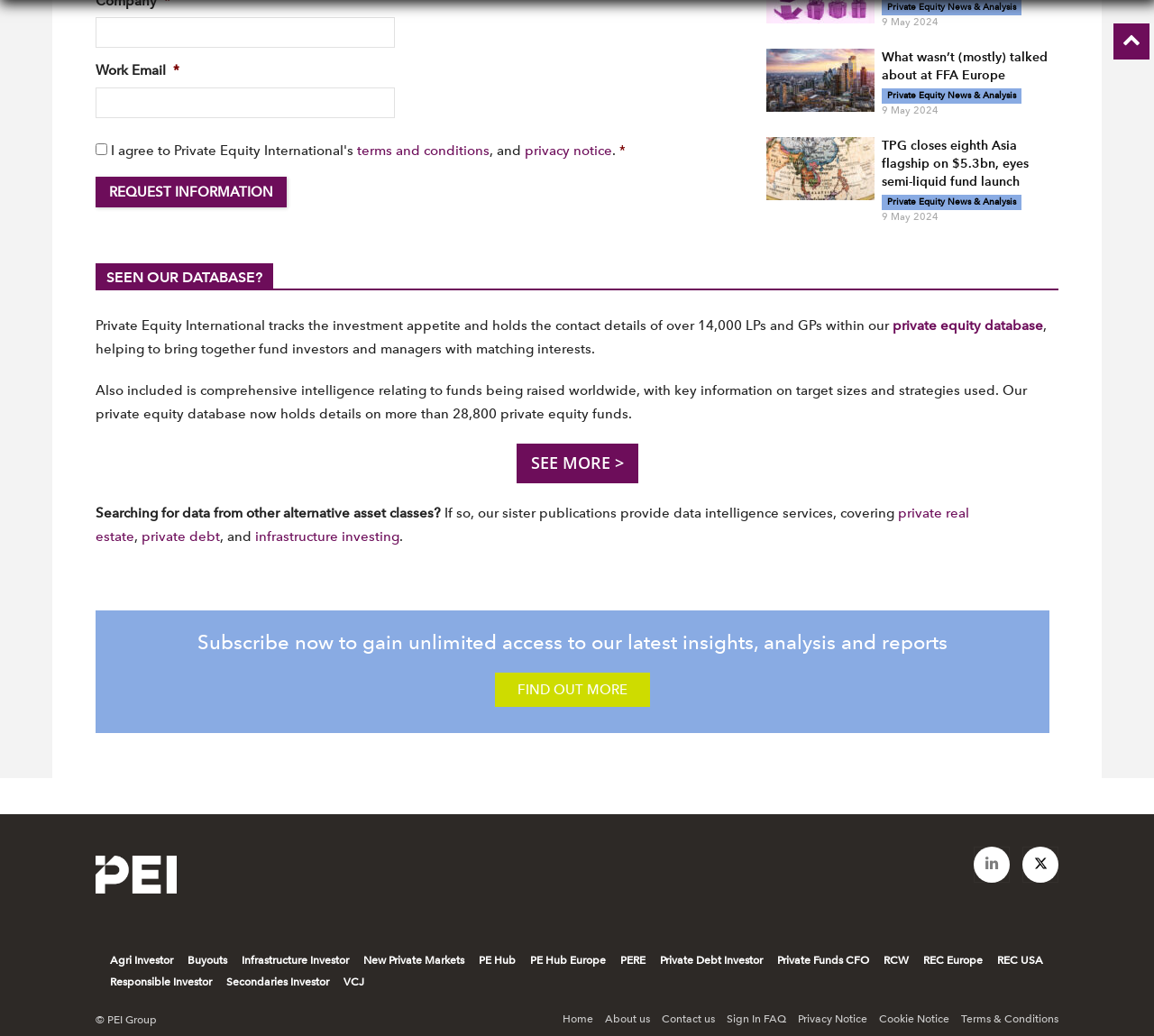What is the topic of the first news article in the 'Private Equity News & Analysis' section?
Based on the screenshot, respond with a single word or phrase.

PE firms' deal-by-deal pivot